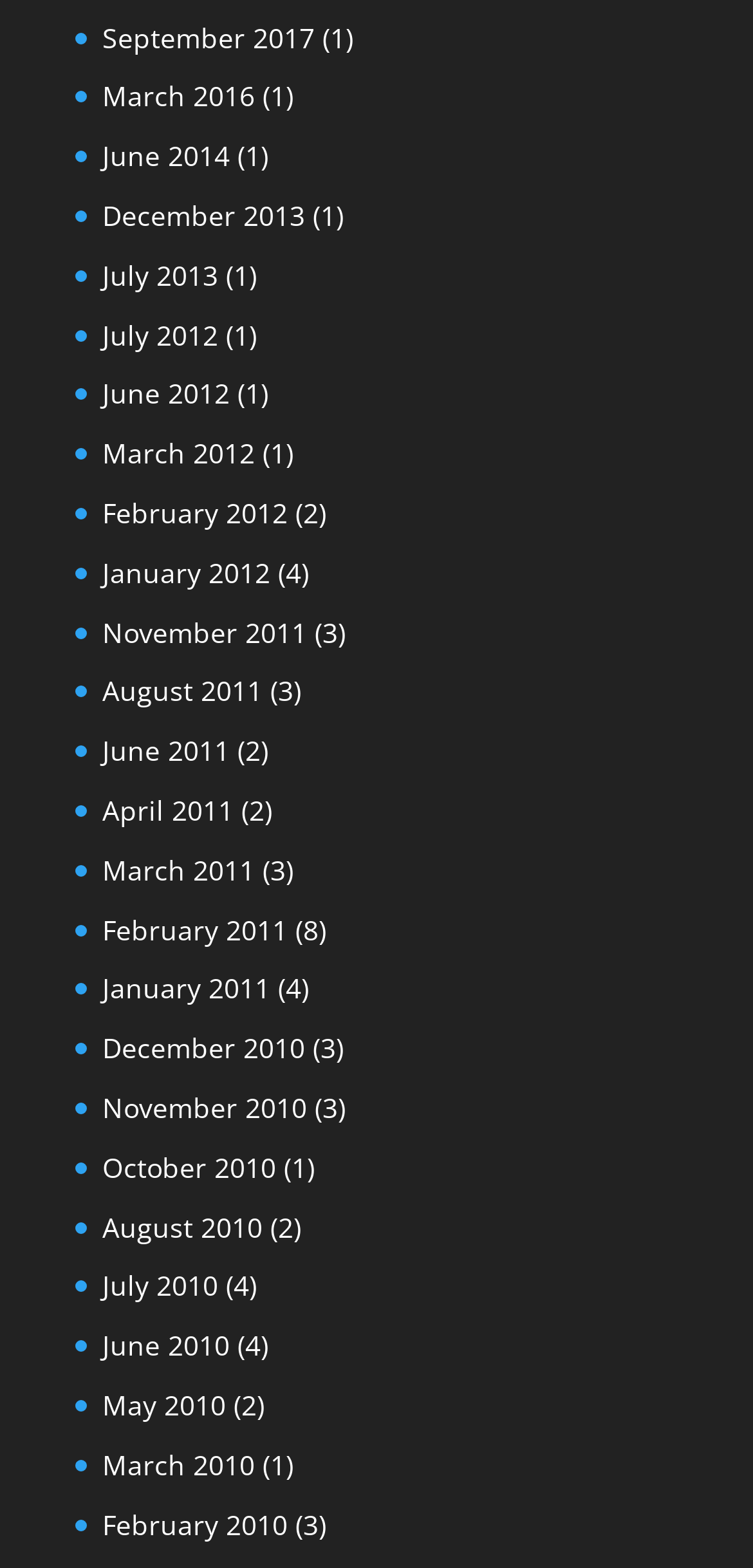Please reply to the following question using a single word or phrase: 
How many months are listed for 2011?

12